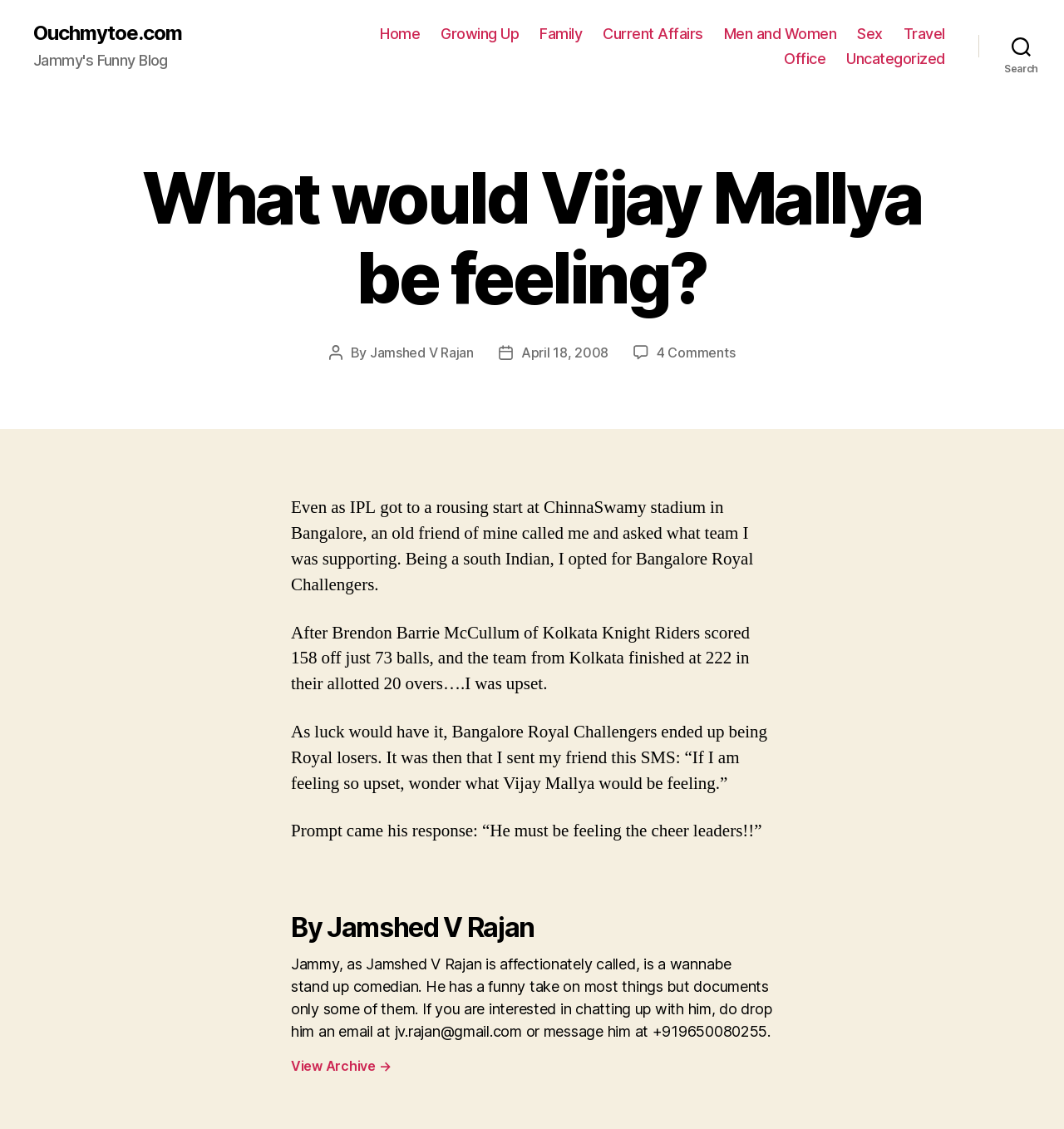Using the element description Family, predict the bounding box coordinates for the UI element. Provide the coordinates in (top-left x, top-left y, bottom-right x, bottom-right y) format with values ranging from 0 to 1.

[0.507, 0.022, 0.547, 0.038]